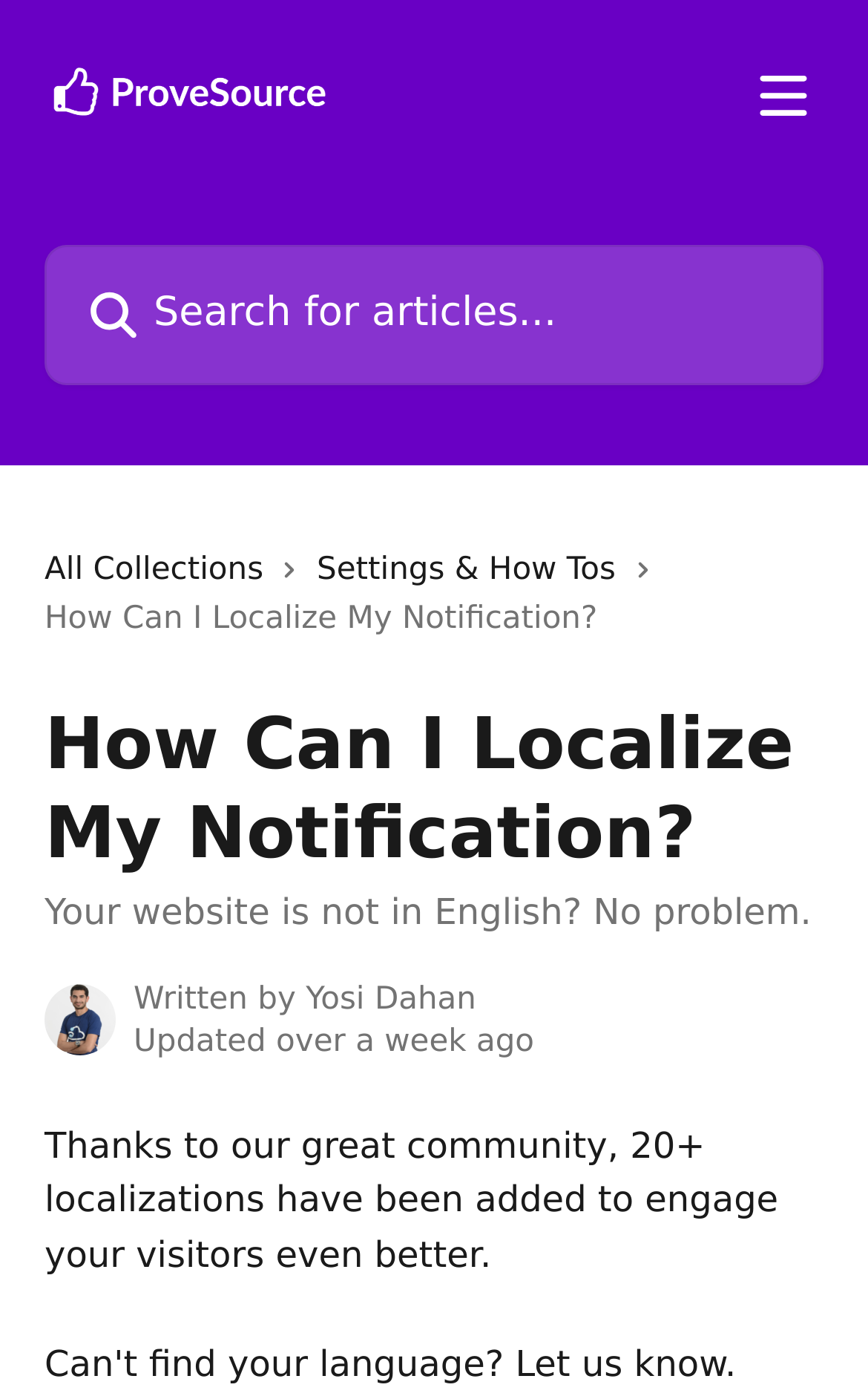Using the element description provided, determine the bounding box coordinates in the format (top-left x, top-left y, bottom-right x, bottom-right y). Ensure that all values are floating point numbers between 0 and 1. Element description: Settings & How Tos

[0.365, 0.39, 0.73, 0.426]